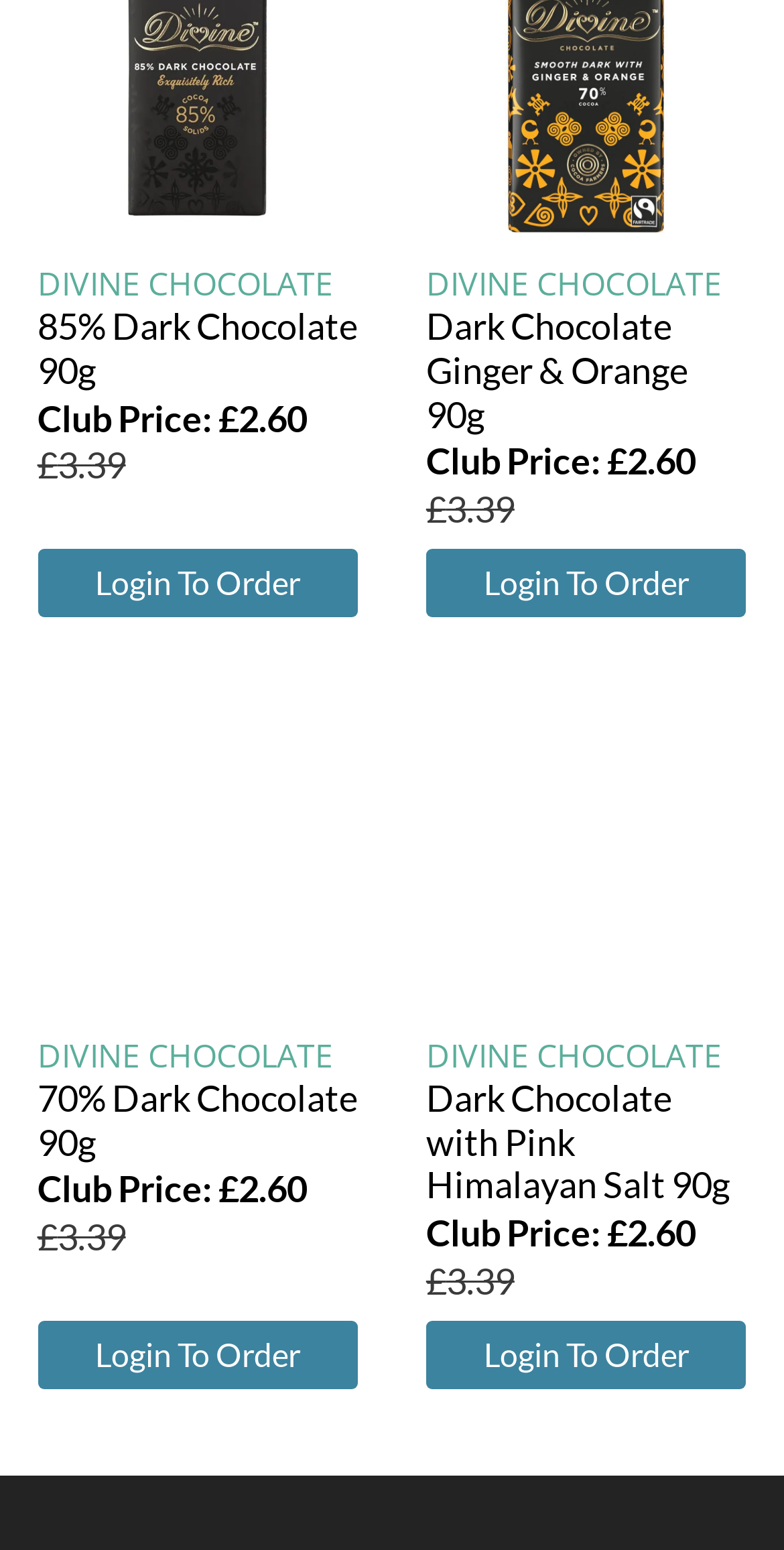Please locate the bounding box coordinates for the element that should be clicked to achieve the following instruction: "view the 'Divine Chocolate Dark Chocolate with Pink Himalayan Salt 90g' product". Ensure the coordinates are given as four float numbers between 0 and 1, i.e., [left, top, right, bottom].

[0.543, 0.694, 0.931, 0.779]